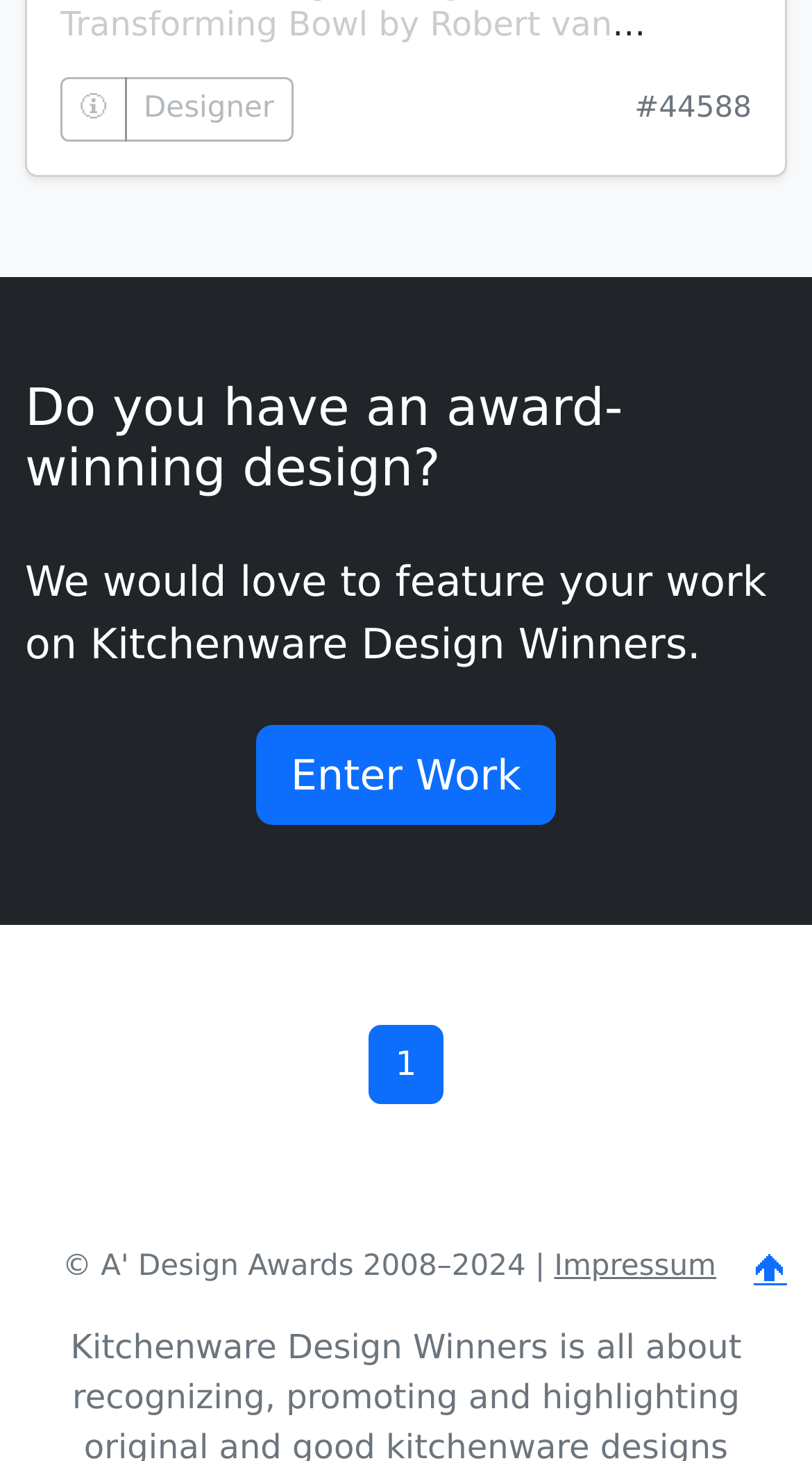Carefully examine the image and provide an in-depth answer to the question: What is the symbol next to the 'Designer' button?

The symbol next to the 'Designer' button is an information icon, represented by the emoji '🛈'.